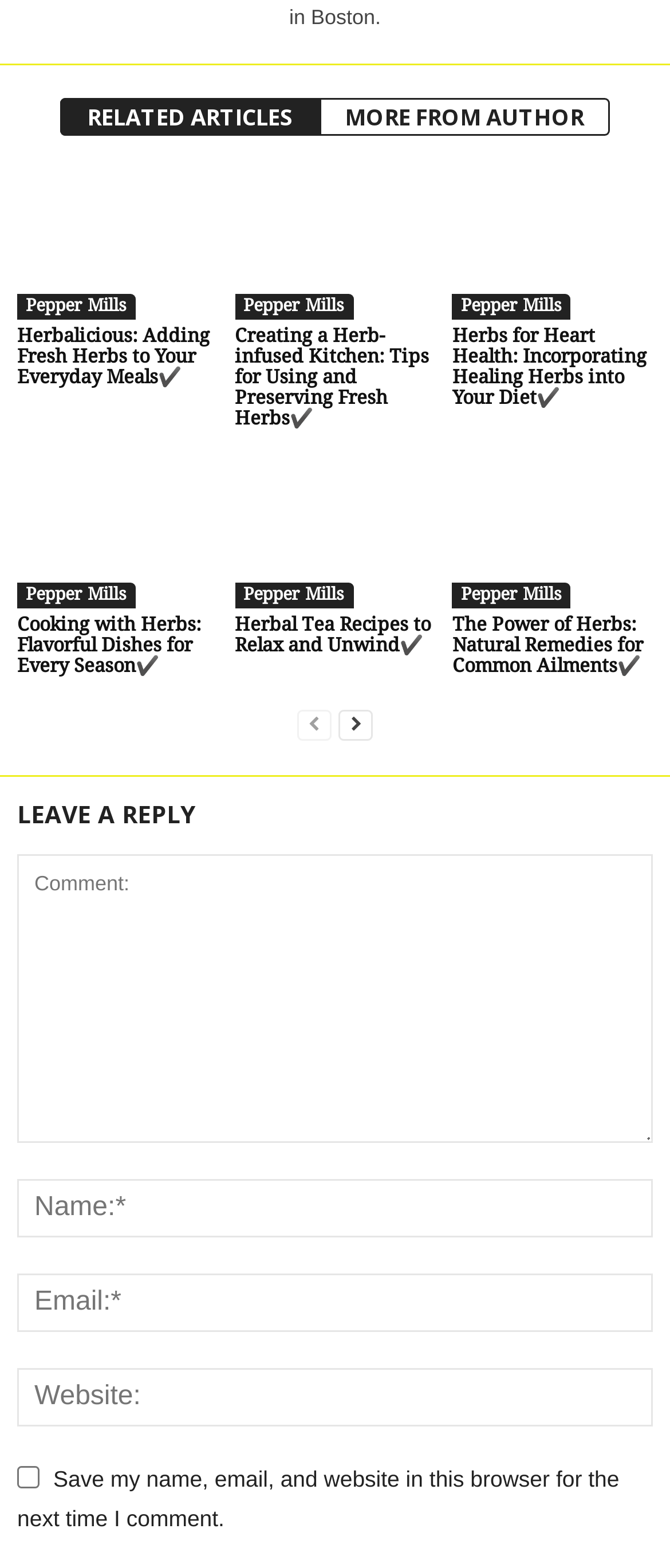Please provide a brief answer to the following inquiry using a single word or phrase:
What is the main topic of the webpage?

Herbs